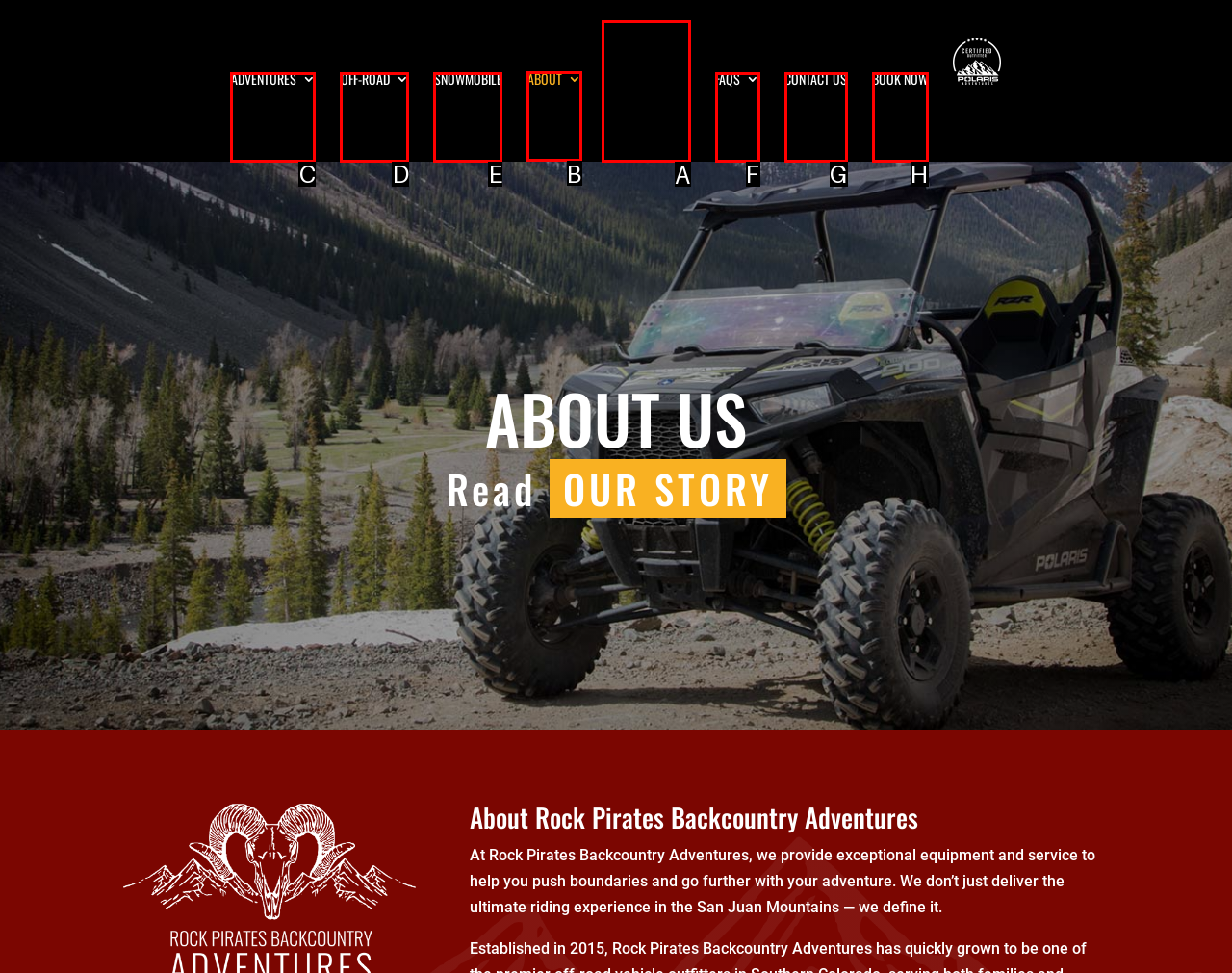Point out the letter of the HTML element you should click on to execute the task: Check the 'ARTICLES' section
Reply with the letter from the given options.

None